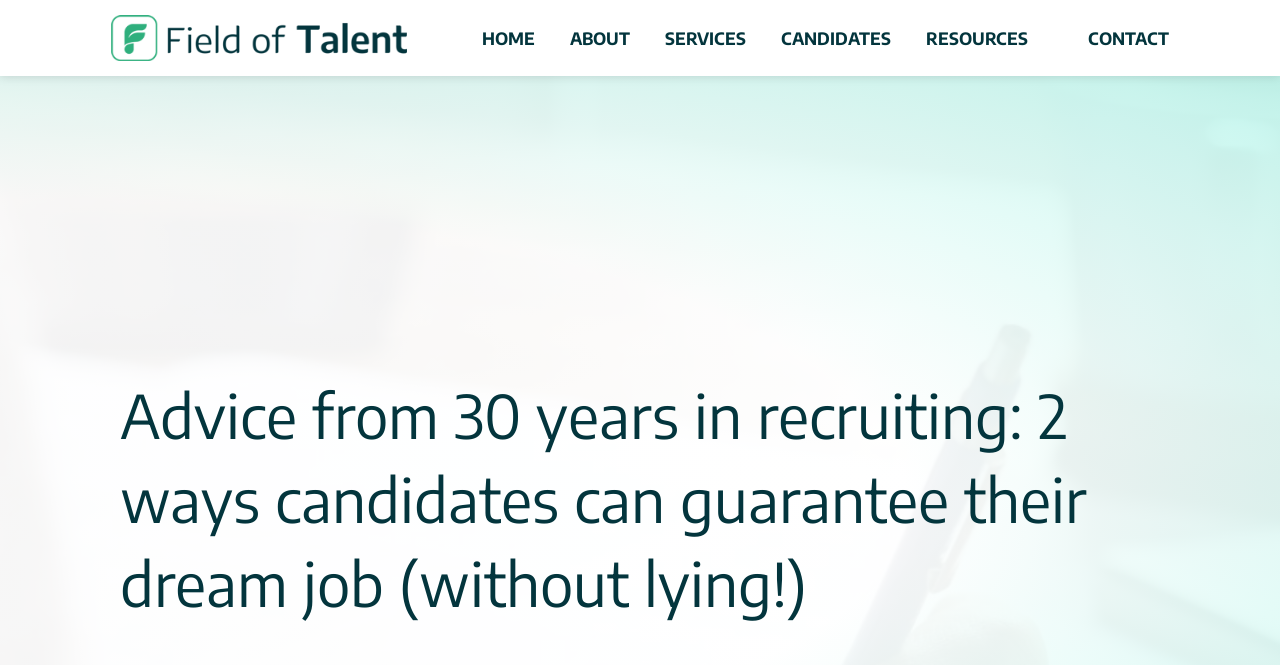Construct a thorough caption encompassing all aspects of the webpage.

The webpage appears to be a blog post or article from a recruitment consulting firm, Field of Talent. At the top, there is a navigation menu with five links: an empty link, HOME, ABOUT, SERVICES, and CANDIDATES, followed by a dropdown menu labeled RESOURCES. The CONTACT link is positioned at the far right.

Below the navigation menu, the main content of the webpage is a single article with a heading that reads "Advice from 30 years in recruiting: 2 ways candidates can guarantee their dream job (without lying!)". The article's content is not explicitly described in the accessibility tree, but based on the meta description, it likely discusses the importance of results-oriented résumés and specificity for job seekers.